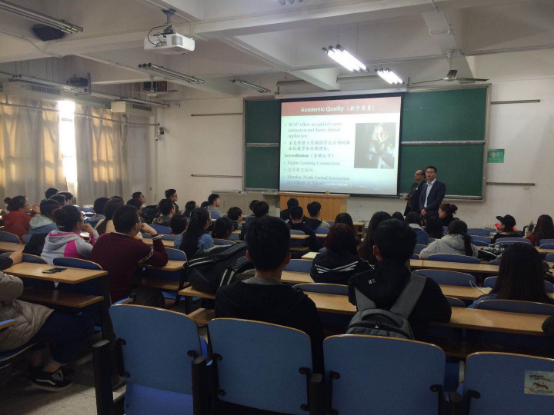Create a detailed narrative of what is happening in the image.

In this engaging academic setting, Mr. Shahzad Ahmad, Vice Associate President of Saint Cloud University, is delivering a lecture to a captivated audience of students at BIPT. Seated in a spacious classroom, the students, who are mostly dressed in casual attire, attentively listen as Mr. Ahmad emphasizes the importance of academic quality and international education. Behind him, a large screen displays a presentation that outlines key points, likely focusing on the opportunities for study abroad and exchange programs between the institutions. The room, characterized by natural lighting filtering through the windows and a chalkboard in the background, creates an inviting atmosphere for educational discourse. This moment beautifully exemplifies the collaborative spirit of international education and the sharing of knowledge between cultures.